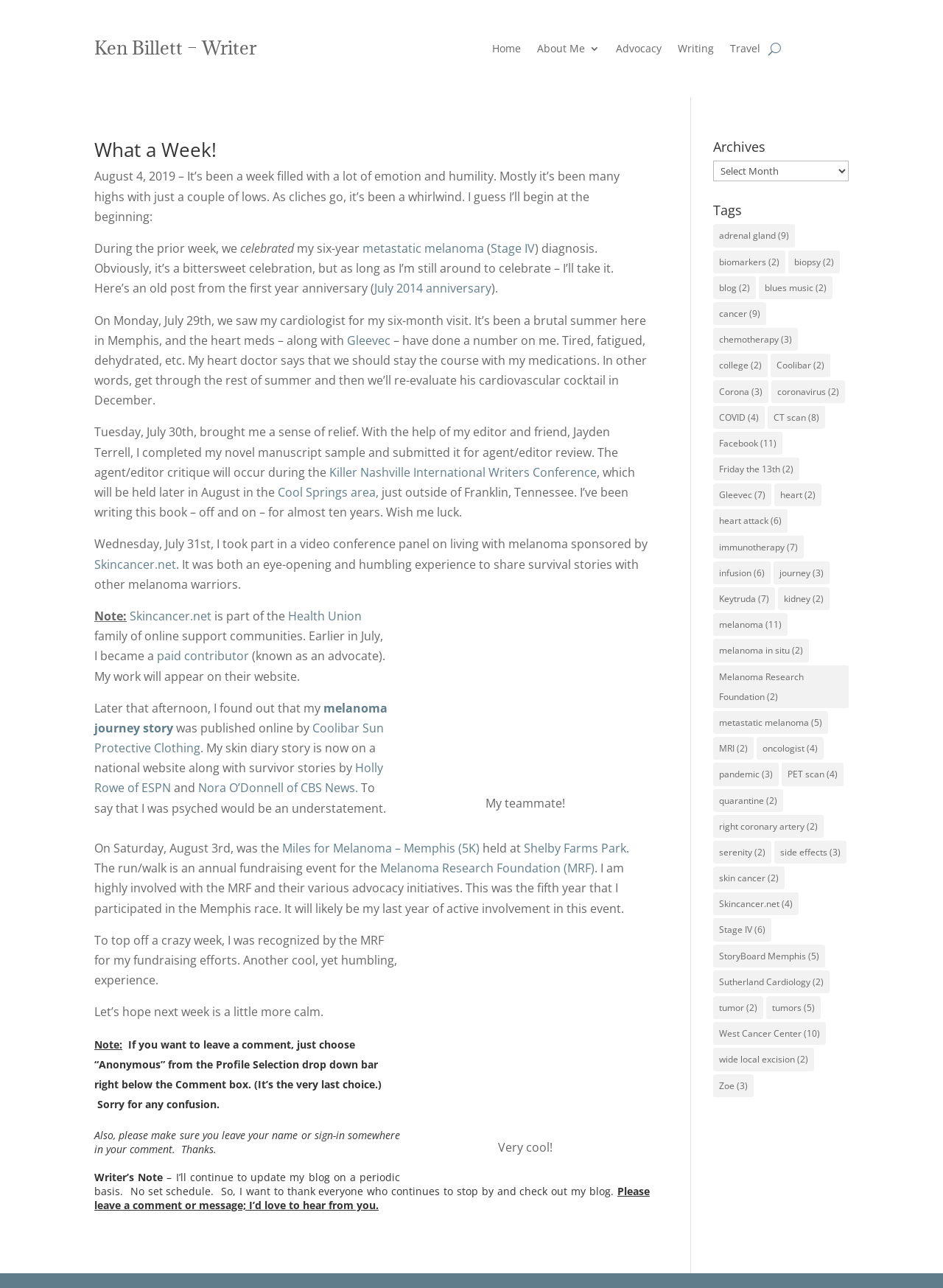Determine the bounding box coordinates of the region to click in order to accomplish the following instruction: "Click on the 'Home' link". Provide the coordinates as four float numbers between 0 and 1, specifically [left, top, right, bottom].

[0.522, 0.034, 0.552, 0.046]